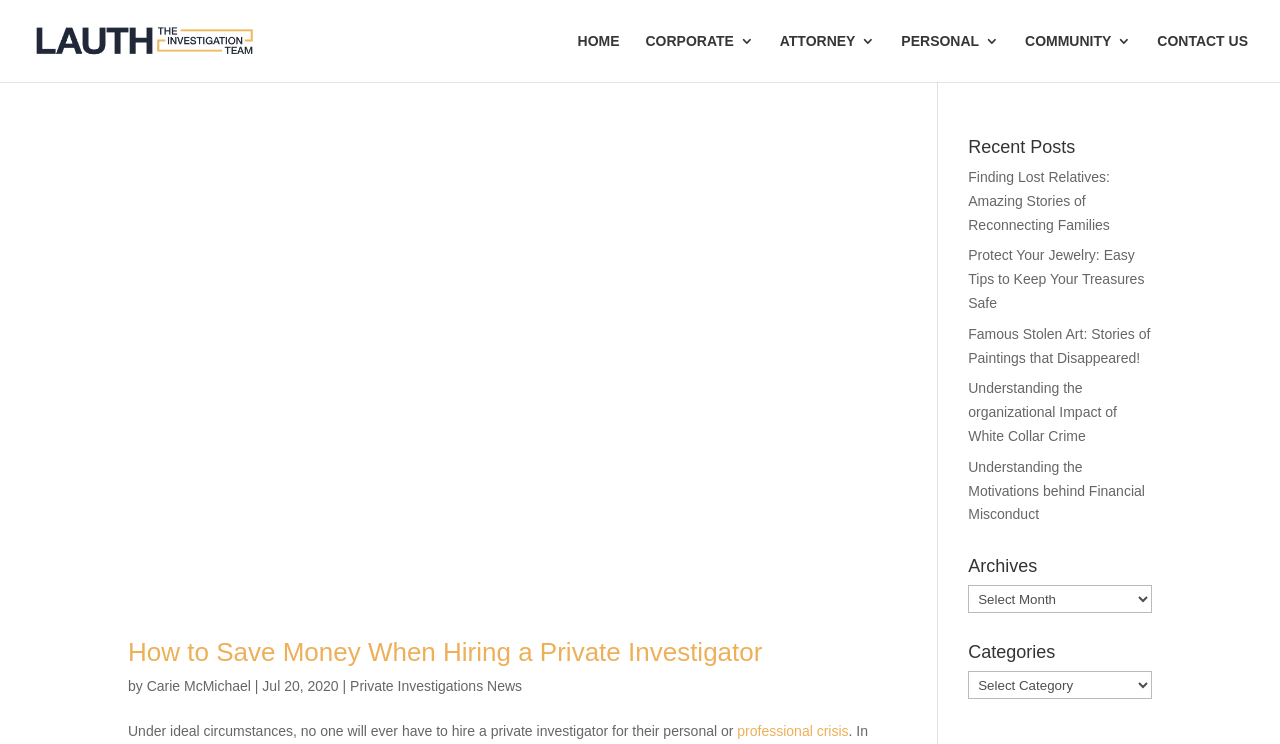Determine the bounding box coordinates of the element that should be clicked to execute the following command: "Discover 'Ohio TeleNet: Your Premier Security Camera Solutions Provider'".

None